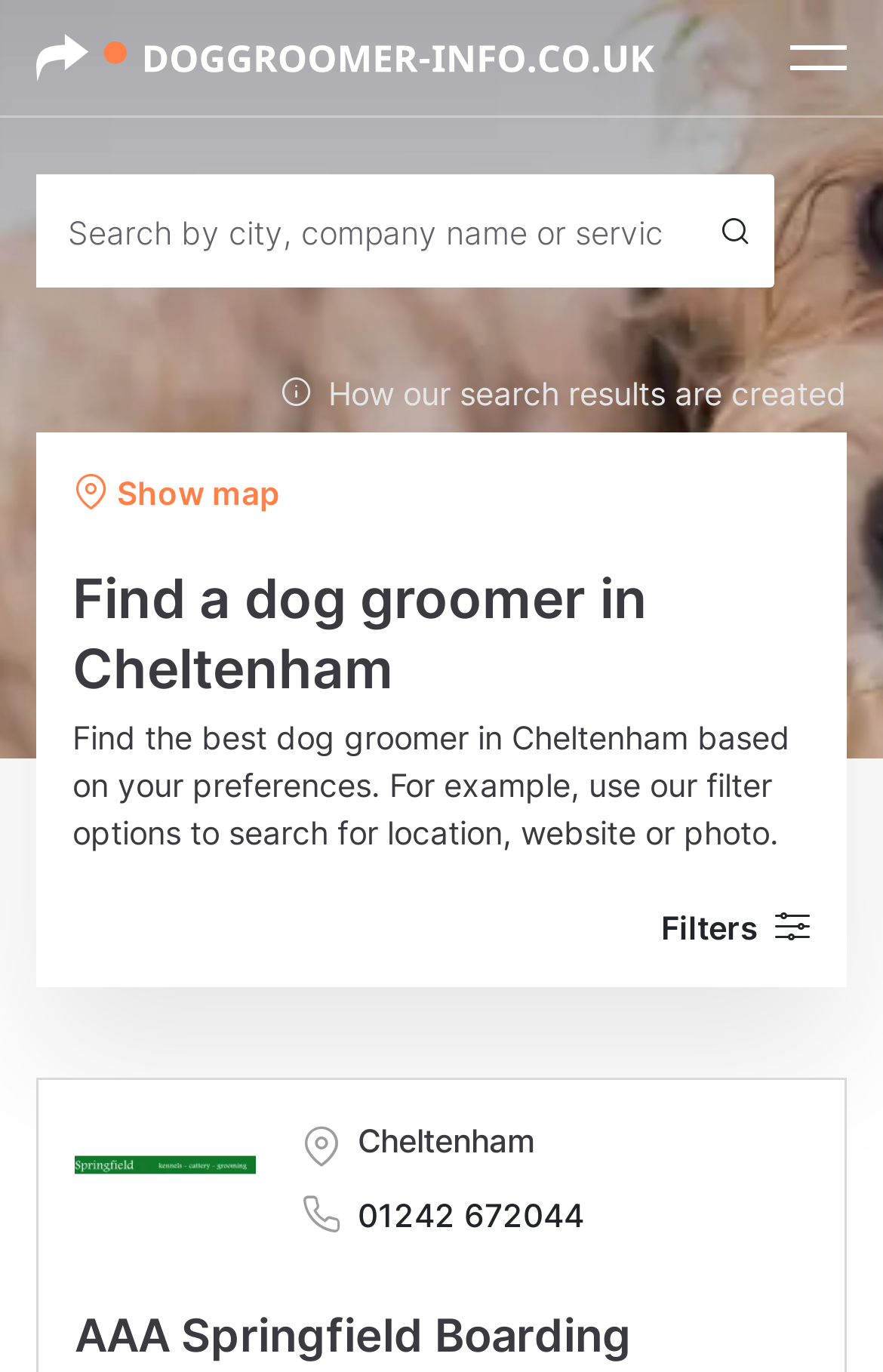What is the phone number of a dog groomer?
Look at the screenshot and respond with one word or a short phrase.

01242 672044